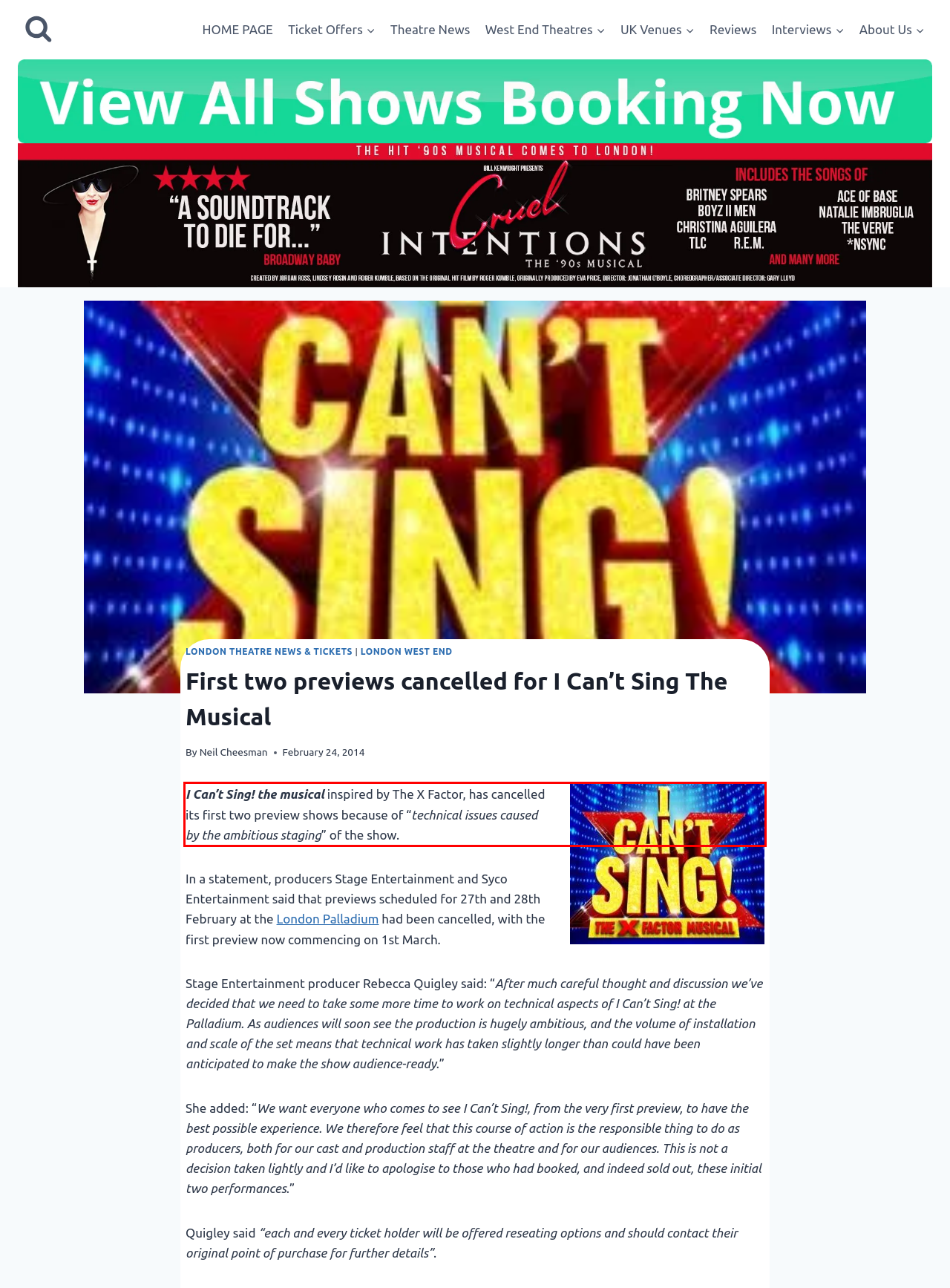You are looking at a screenshot of a webpage with a red rectangle bounding box. Use OCR to identify and extract the text content found inside this red bounding box.

I Can’t Sing! the musical inspired by The X Factor, has cancelled its first two preview shows because of “technical issues caused by the ambitious staging” of the show.